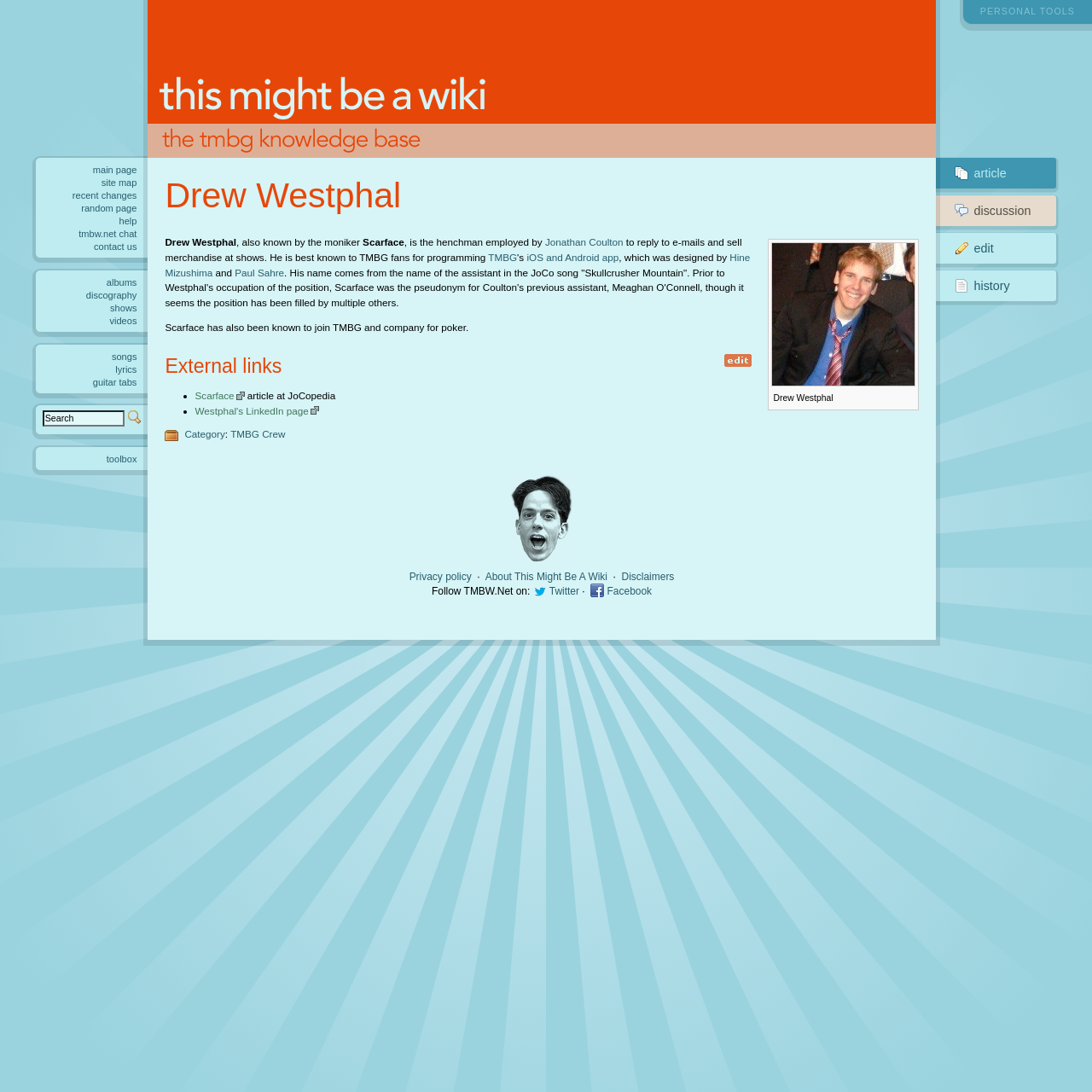Please locate the bounding box coordinates of the element's region that needs to be clicked to follow the instruction: "Visit the main page". The bounding box coordinates should be provided as four float numbers between 0 and 1, i.e., [left, top, right, bottom].

[0.03, 0.149, 0.203, 0.161]